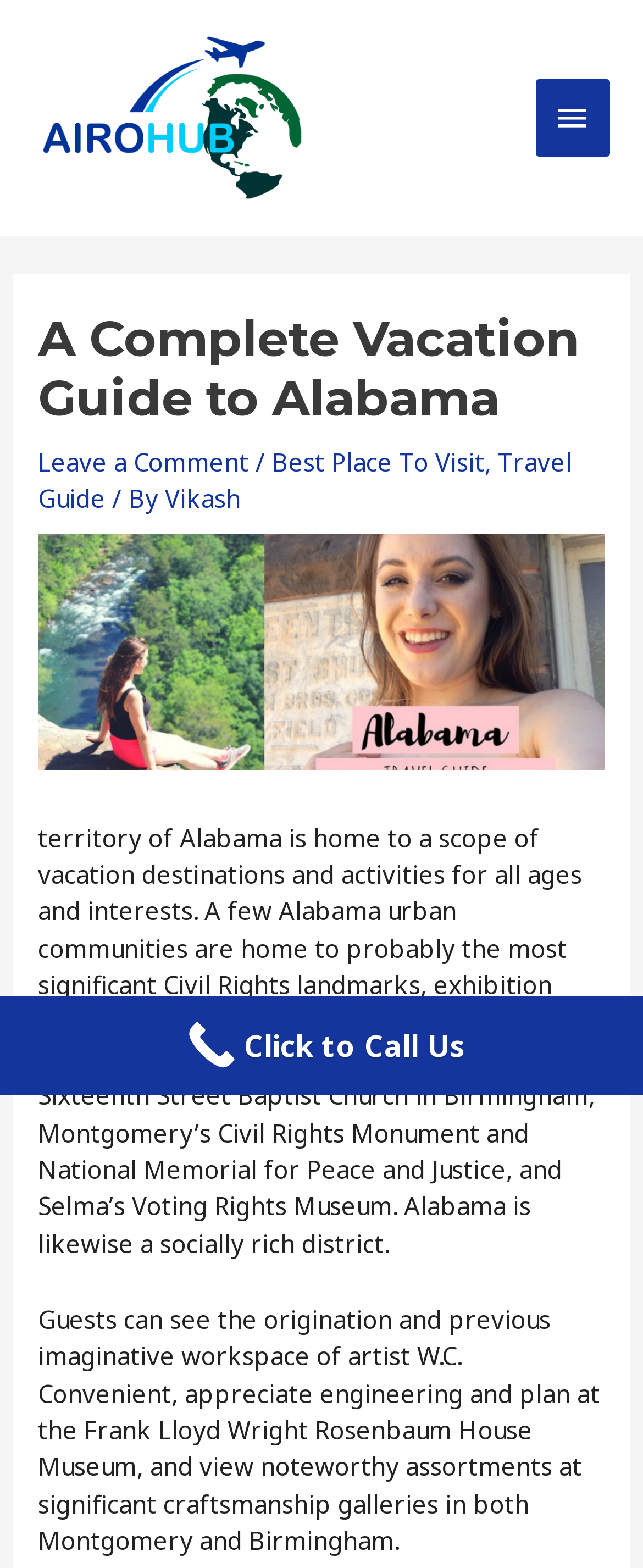How many links are present in the main menu?
Using the visual information, answer the question in a single word or phrase.

5